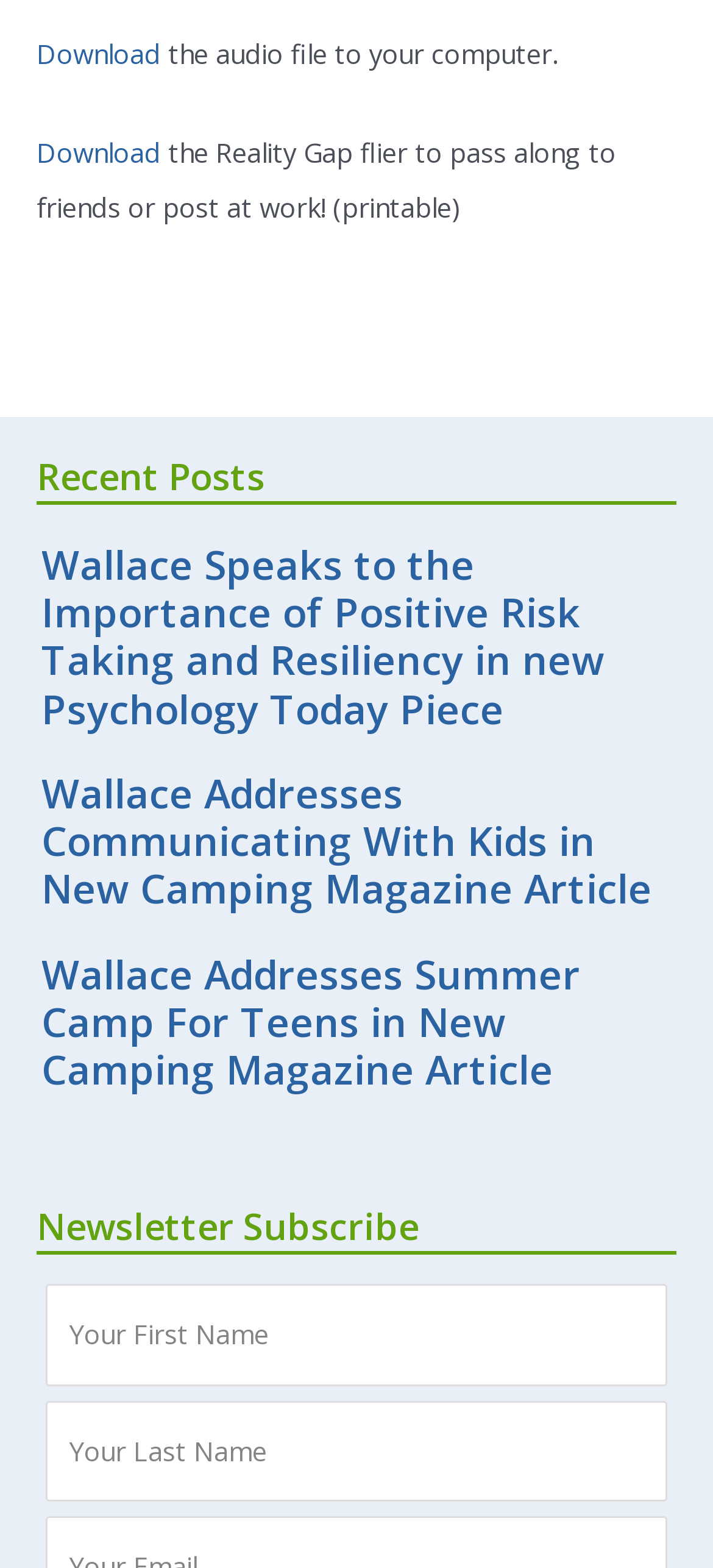Given the description: "name="input_1" placeholder="Your First Name"", determine the bounding box coordinates of the UI element. The coordinates should be formatted as four float numbers between 0 and 1, [left, top, right, bottom].

[0.064, 0.819, 0.936, 0.884]